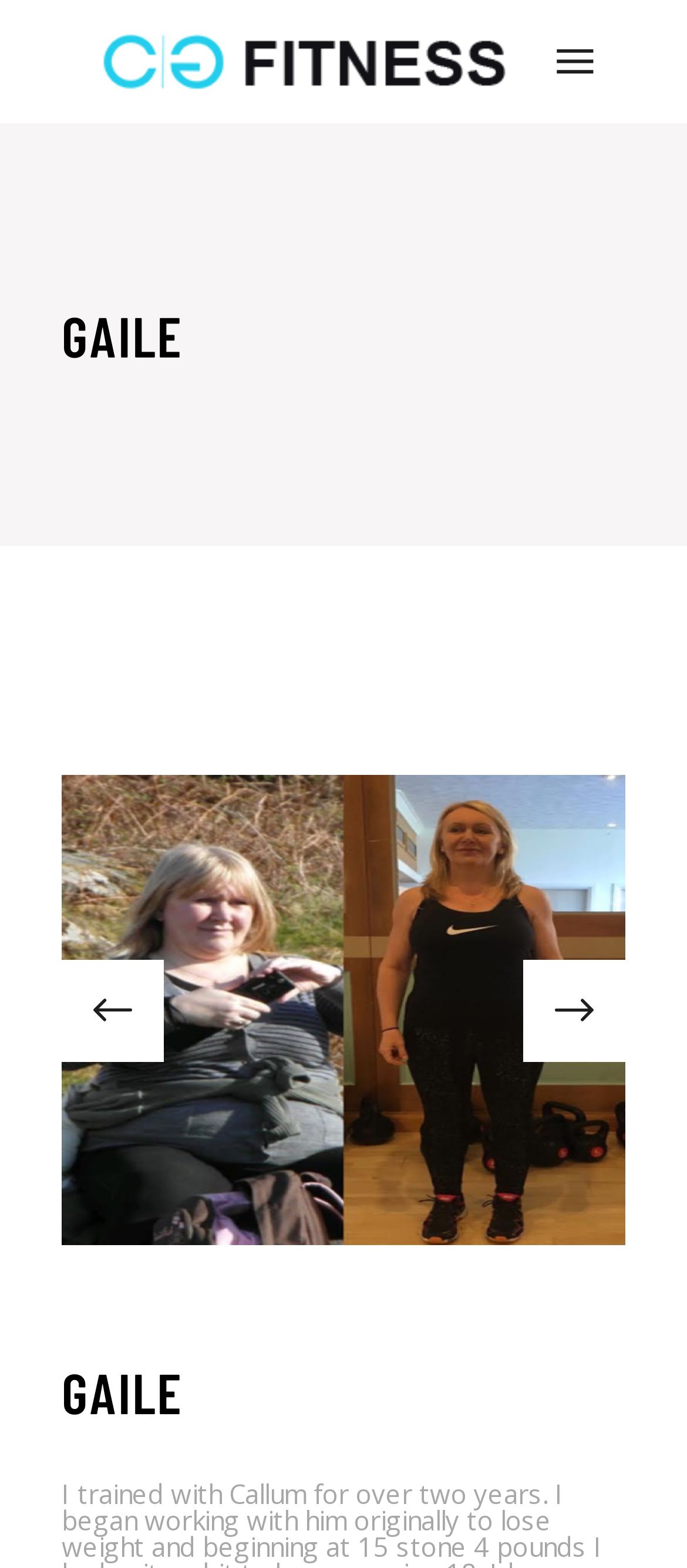Determine the bounding box coordinates for the UI element described. Format the coordinates as (top-left x, top-left y, bottom-right x, bottom-right y) and ensure all values are between 0 and 1. Element description: aria-label="Next slide"

[0.761, 0.612, 0.91, 0.677]